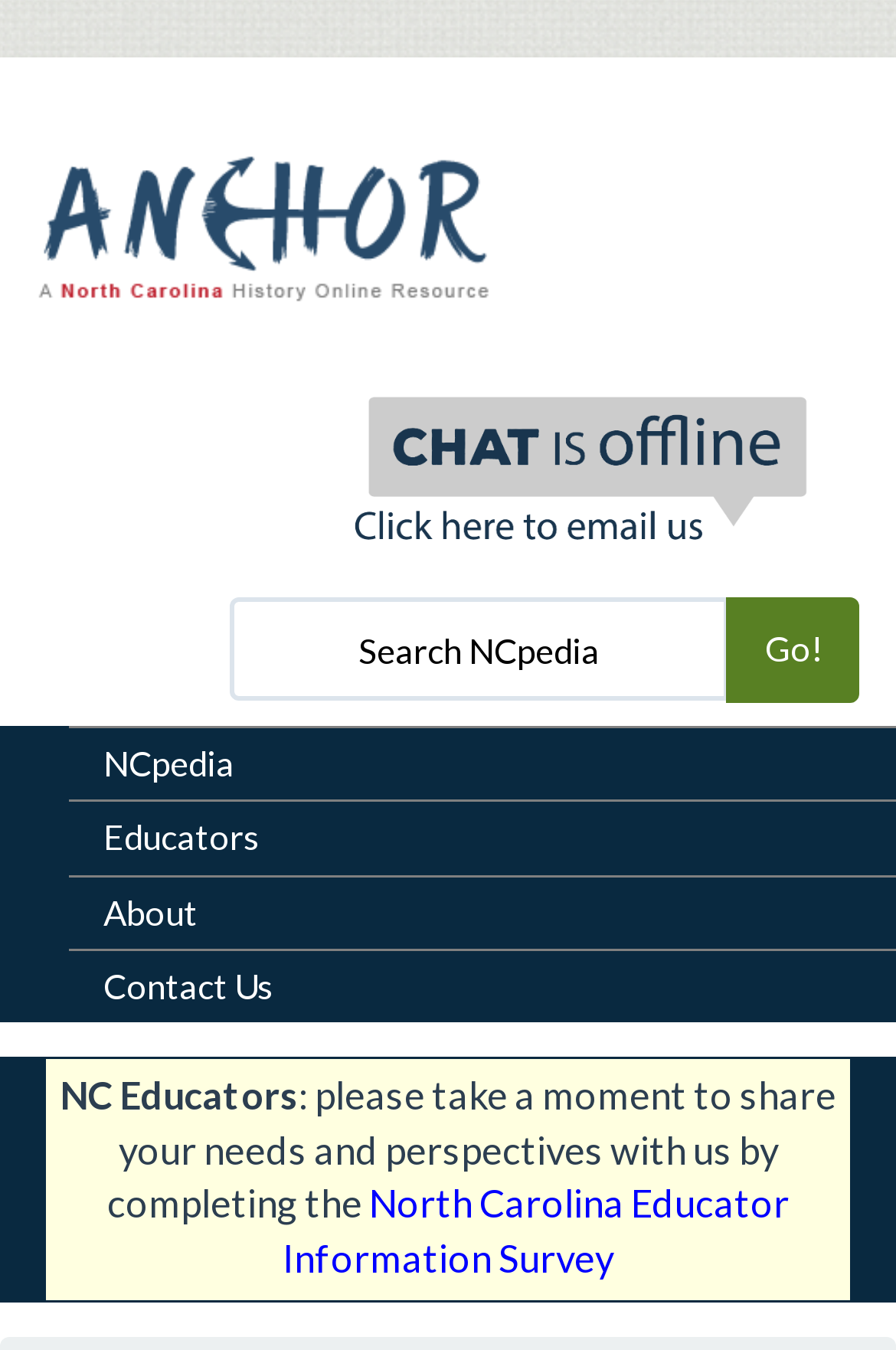Offer a meticulous caption that includes all visible features of the webpage.

The webpage is titled "NCpedia | NCpedia" and appears to be a portal for educational resources. At the top-left corner, there is a link to "Skip to main content" and an anchor logo, accompanied by a larger image of the same logo. Below the logo, there is a chat icon with a status message "Chat is offline."

To the right of the logo, there is a layout table containing a search bar with a text box labeled "Search NCpedia" and a "Go!" button. The search bar is positioned near the top of the page.

Below the search bar, there are four links arranged vertically: "NCpedia", "Educators", "About", and "Contact Us". These links are aligned to the left and take up the majority of the page's width.

Further down the page, there is a section with a heading "NC Educators" followed by a paragraph of text that invites educators to share their needs and perspectives by completing a survey. This paragraph is accompanied by a link to the "North Carolina Educator Information Survey".